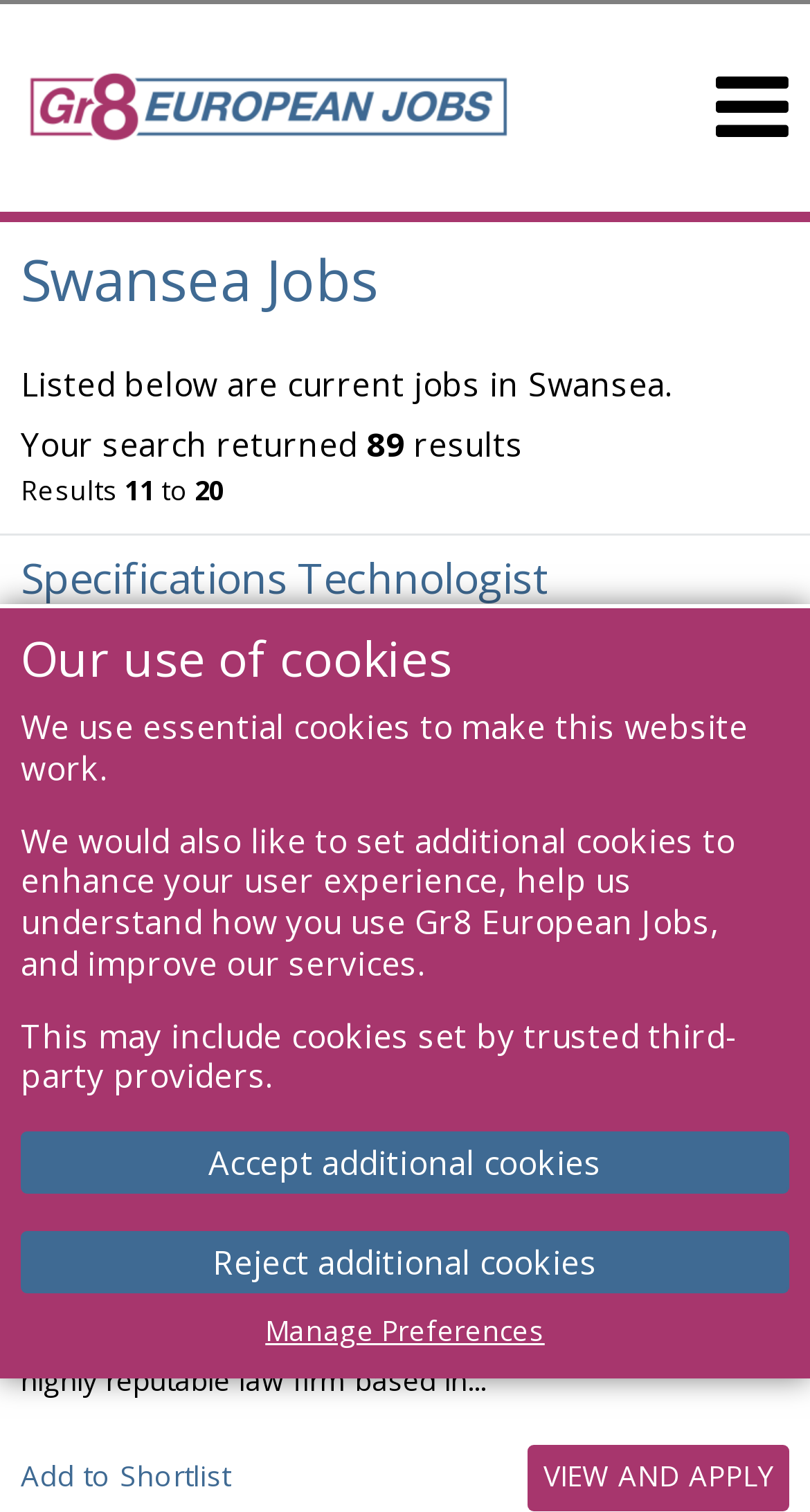Find the bounding box coordinates for the HTML element specified by: "Commercial Property Solicitor".

[0.026, 0.704, 0.738, 0.742]